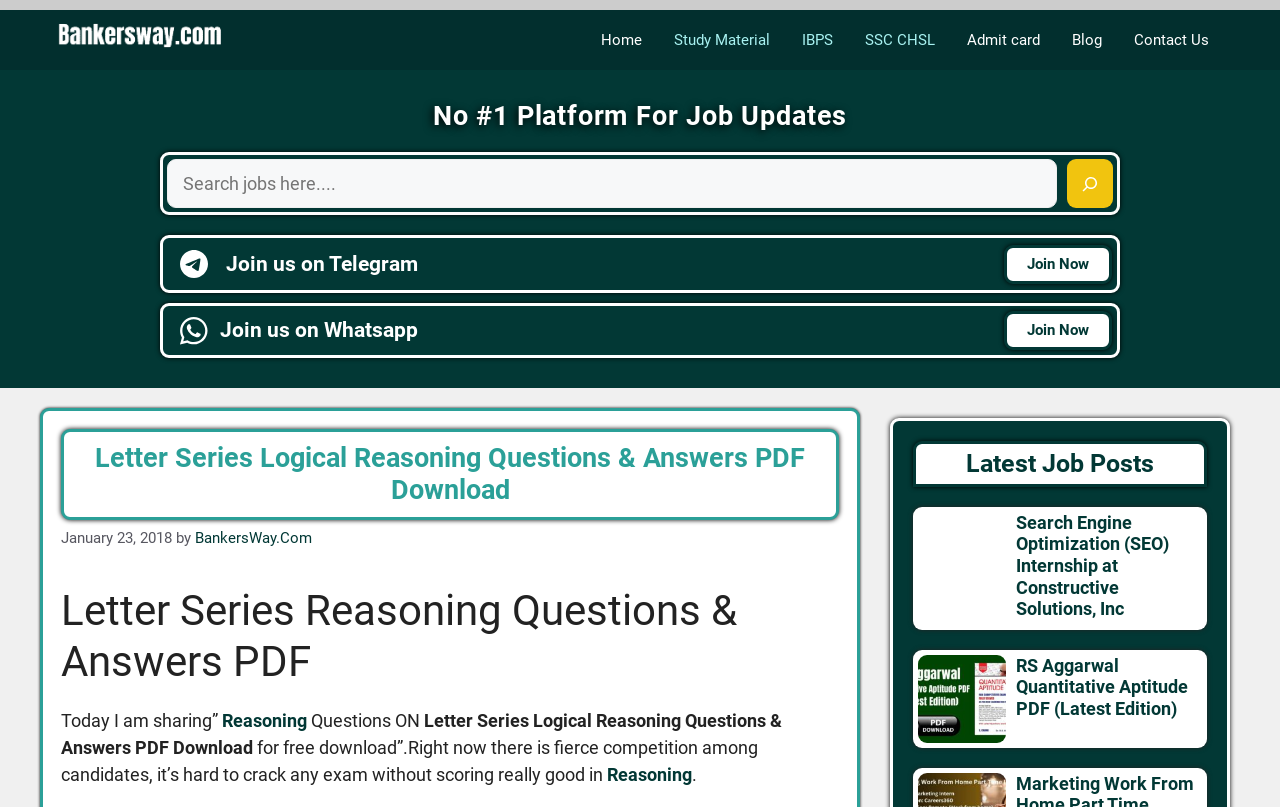Explain the webpage in detail, including its primary components.

The webpage is about a platform for job updates, specifically focusing on logical reasoning questions and answers. At the top, there is a banner with the site's name, "Bankersway.Com", accompanied by an image. Below the banner, there is a navigation menu with links to various sections, including "Home", "Study Material", "IBPS", "SSC CHSL", "Admit card", "Blog", and "Contact Us".

On the left side, there is a heading that reads "No #1 Platform For Job Updates". Below this heading, there is a search bar with a search button and an image. Next to the search bar, there is an image and a text that says "Join us on Telegram" with a "Join Now" link. Below this, there is another text that says "Join us on Whatsapp" with another "Join Now" link.

The main content of the webpage is divided into two sections. The first section has a heading that reads "Letter Series Logical Reasoning Questions & Answers PDF Download". Below this heading, there is a subheading that says "Today I am sharing” Reasoning Questions ON Letter Series Logical Reasoning Questions & Answers PDF Download for free download". The text explains that there is fierce competition among candidates and it's hard to crack any exam without scoring really good in reasoning.

The second section has a heading that reads "Latest Job Posts". Below this heading, there are several links to job posts, including "Search Engine Optimization (SEO) Internship at Constructive Solutions, Inc" and "RS Aggarwal Quantitative Aptitude PDF (Latest Edition)". Each job post has a brief description and an image.